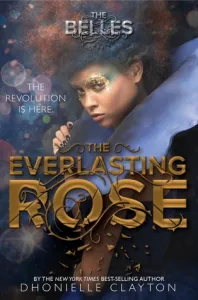Provide a comprehensive description of the image.

The image showcases the book cover of "The Everlasting Rose" by Dhonielle Clayton, which is the second installment in the Belles series. The cover is visually striking, featuring an ethereal young woman adorned with elaborate makeup and a golden rose motif. Her expression conveys strength and determination, highlighting the theme of revolution. The text prominently displays the title "THE EVERLASTING ROSE" in bold golden letters, with the subtitle "THE REVOLUTION IS HERE" subtly placed above. The background is a blend of dark and vibrant colors, creating a mystical atmosphere that draws the viewer in. This sequel continues the story of Camille and her companions, who must confront challenges in their quest to restore order.